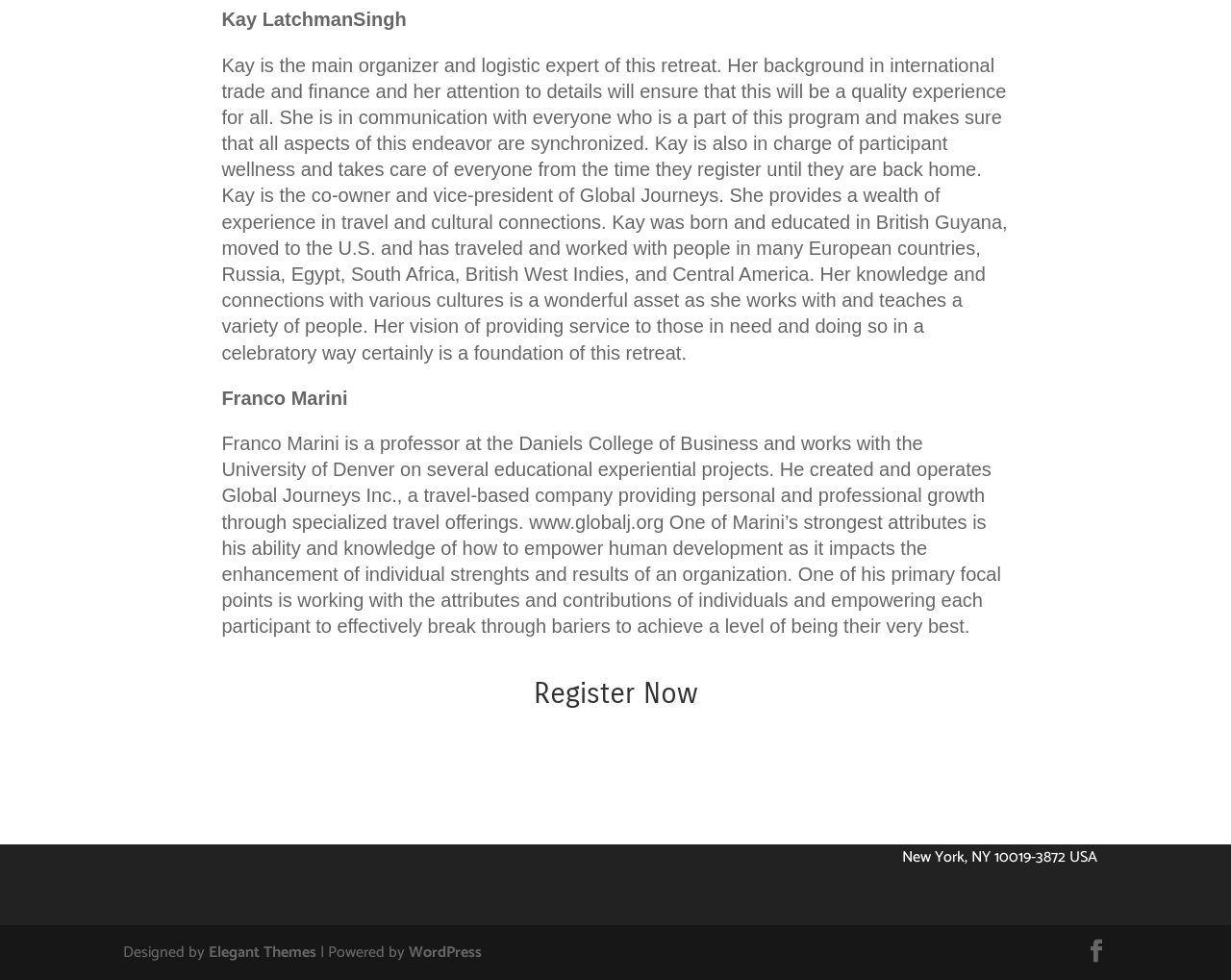What is the purpose of the 'Register Now' button?
Using the image provided, answer with just one word or phrase.

To register for the retreat